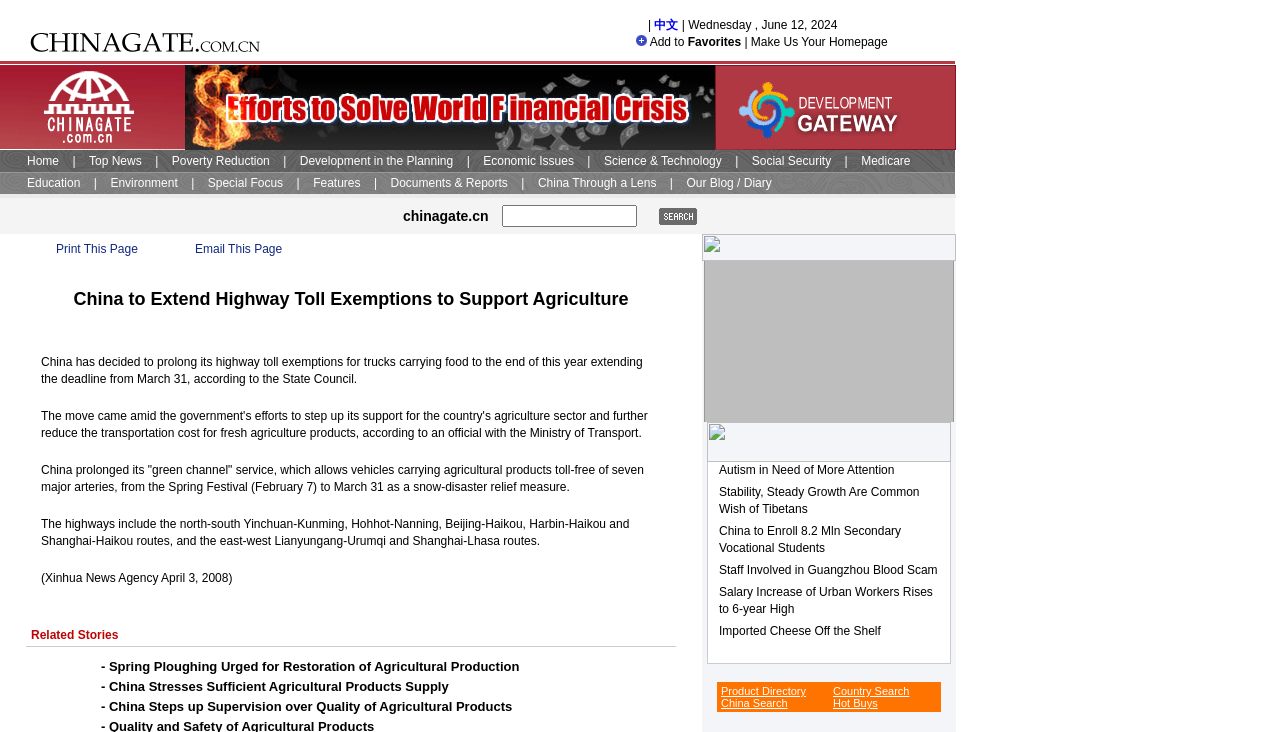Highlight the bounding box coordinates of the region I should click on to meet the following instruction: "Print This Page".

[0.044, 0.331, 0.108, 0.35]